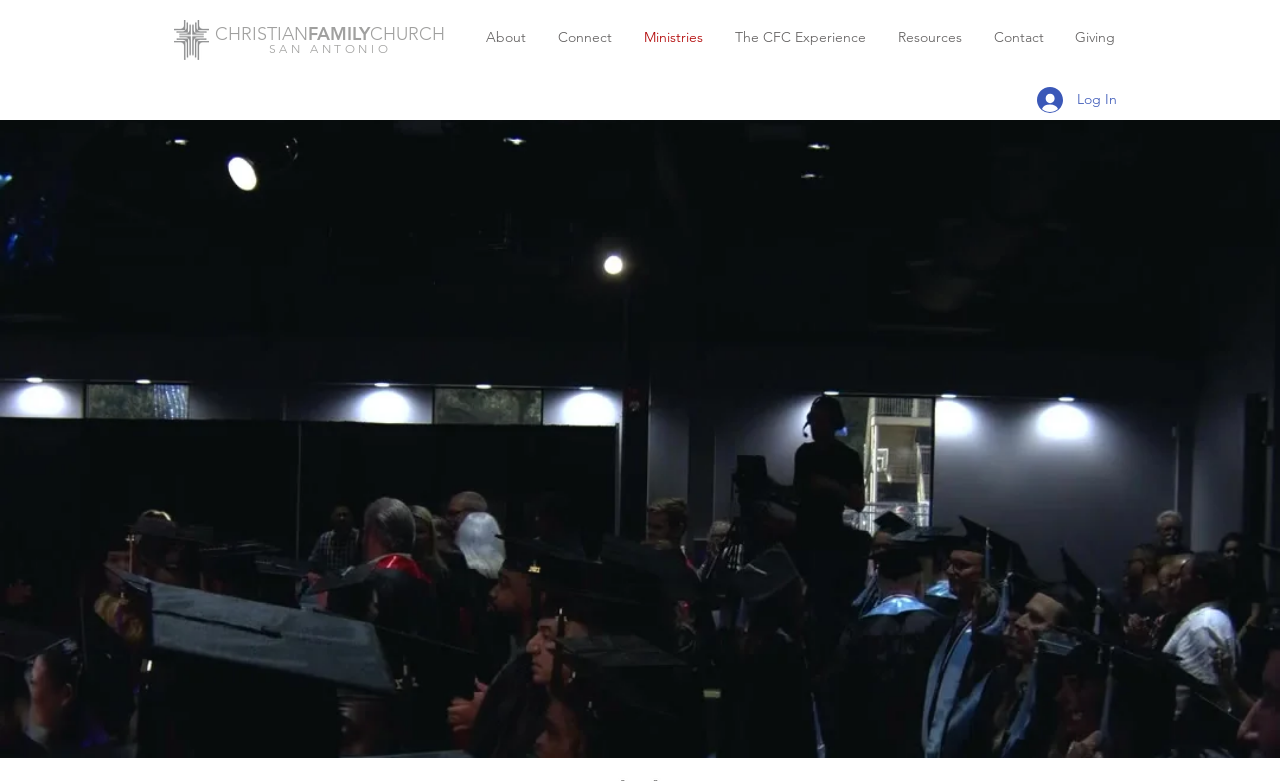What is the top-left coordinate of the 'Cross' image?
Using the image as a reference, answer with just one word or a short phrase.

[0.136, 0.026]